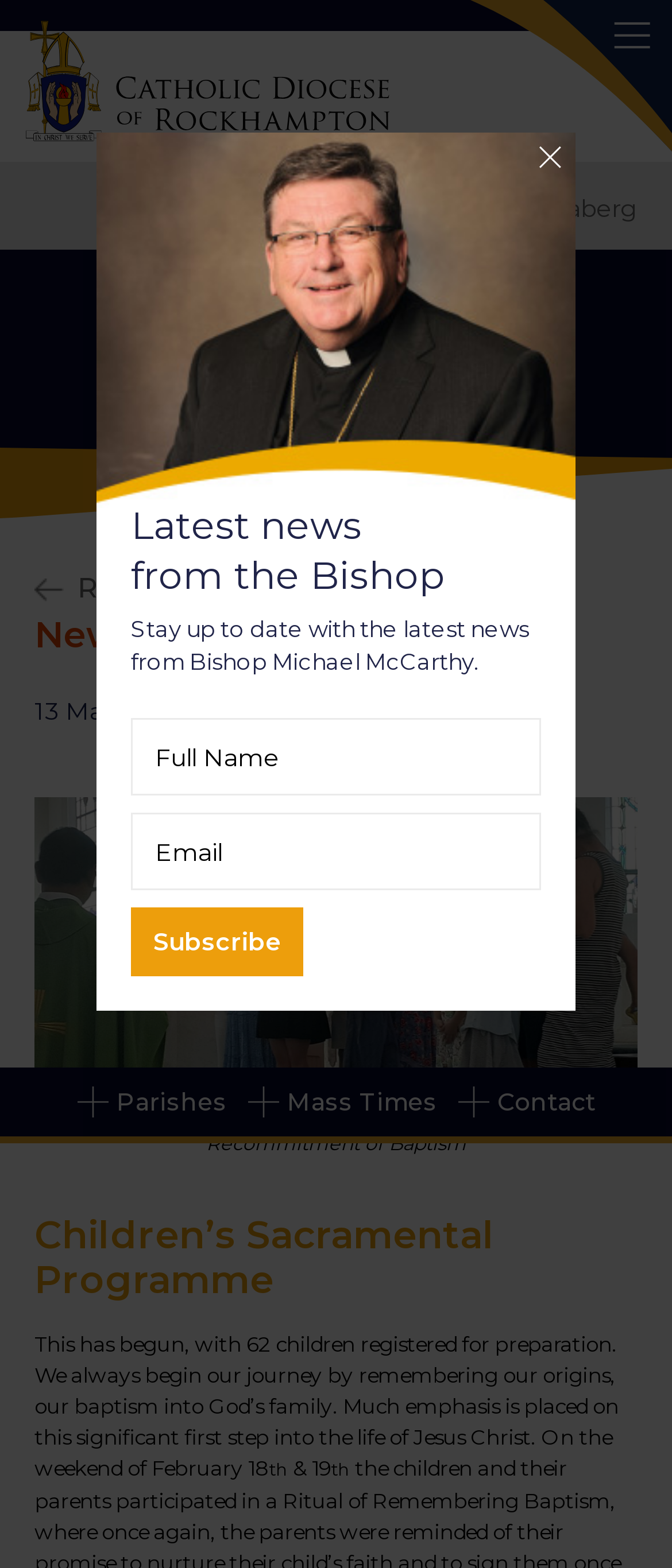Please identify the bounding box coordinates of the element I need to click to follow this instruction: "subscribe to the latest news".

[0.195, 0.579, 0.451, 0.623]